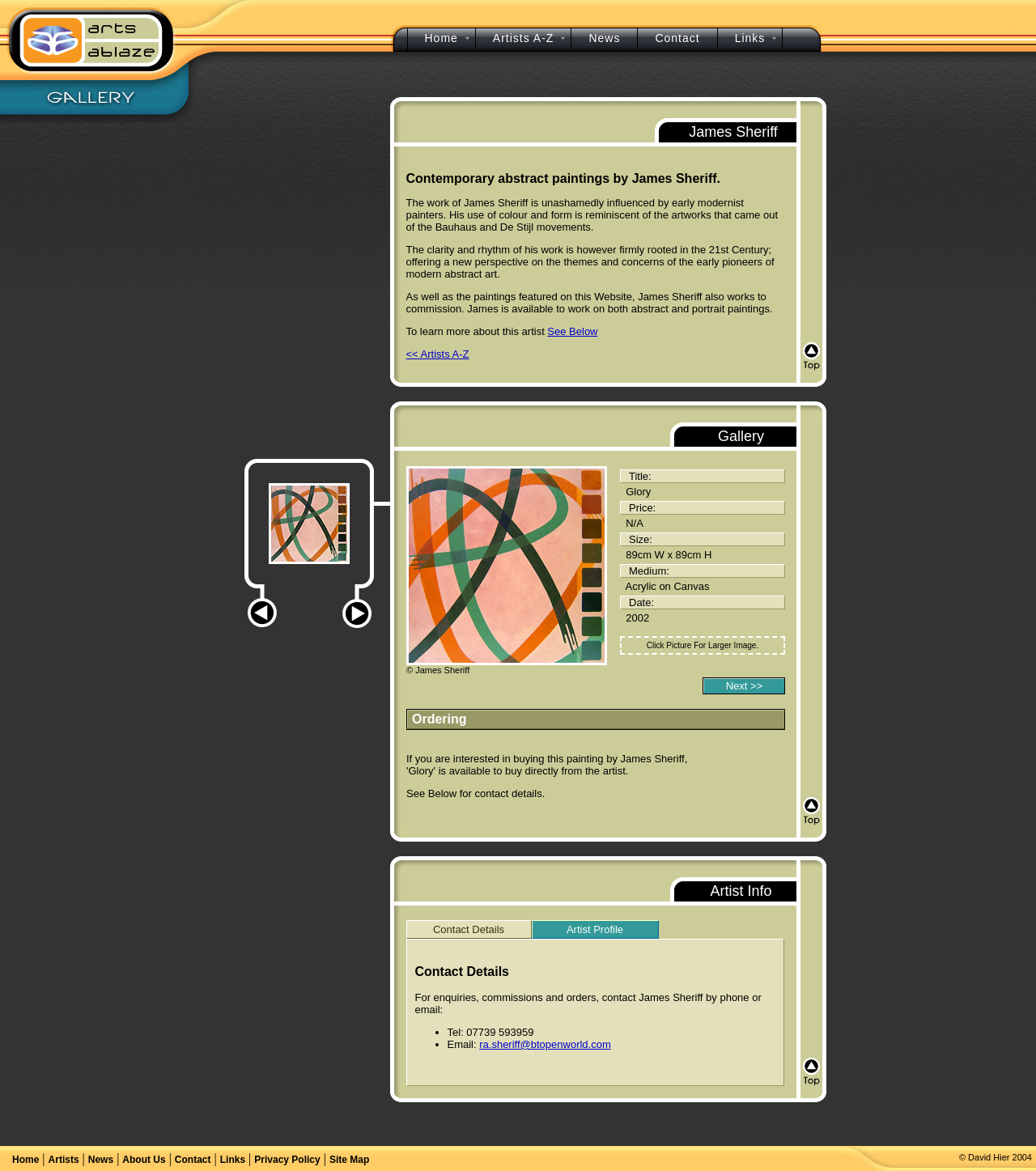Respond to the question below with a single word or phrase:
Are there any tables on the webpage?

Yes